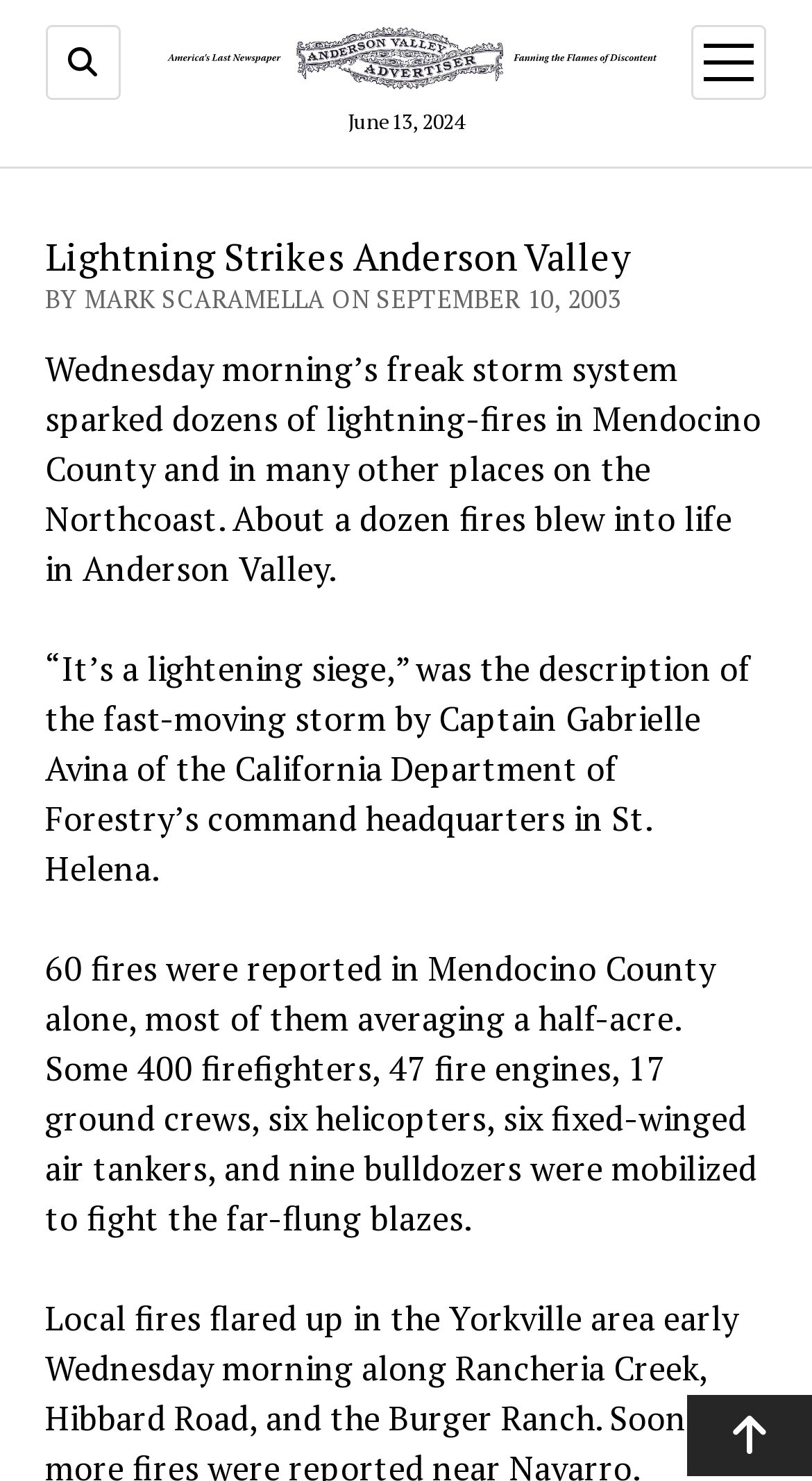How many fires were reported in Mendocino County?
Please use the image to provide an in-depth answer to the question.

I found the information about the number of fires by reading the StaticText element with bounding box coordinates [0.056, 0.638, 0.932, 0.837]. It states that '60 fires were reported in Mendocino County alone...'